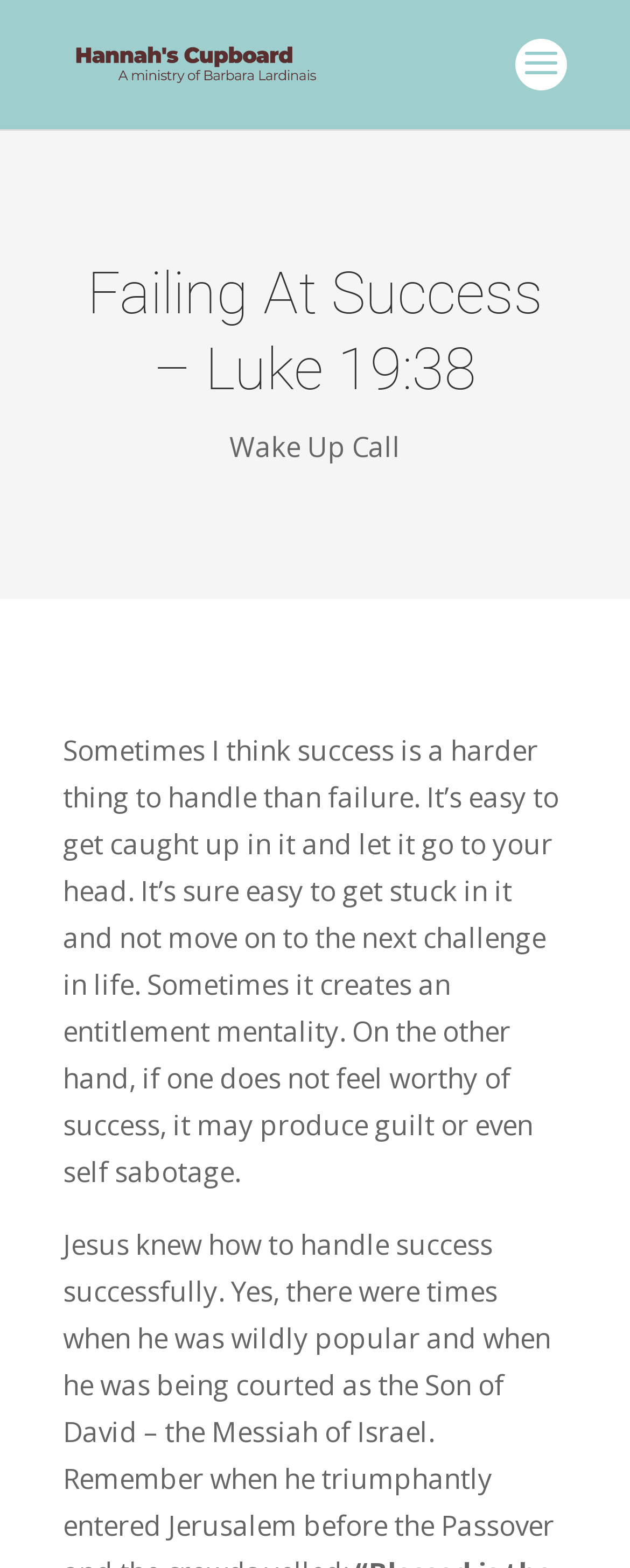Identify and extract the main heading of the webpage.

Failing At Success – Luke 19:38